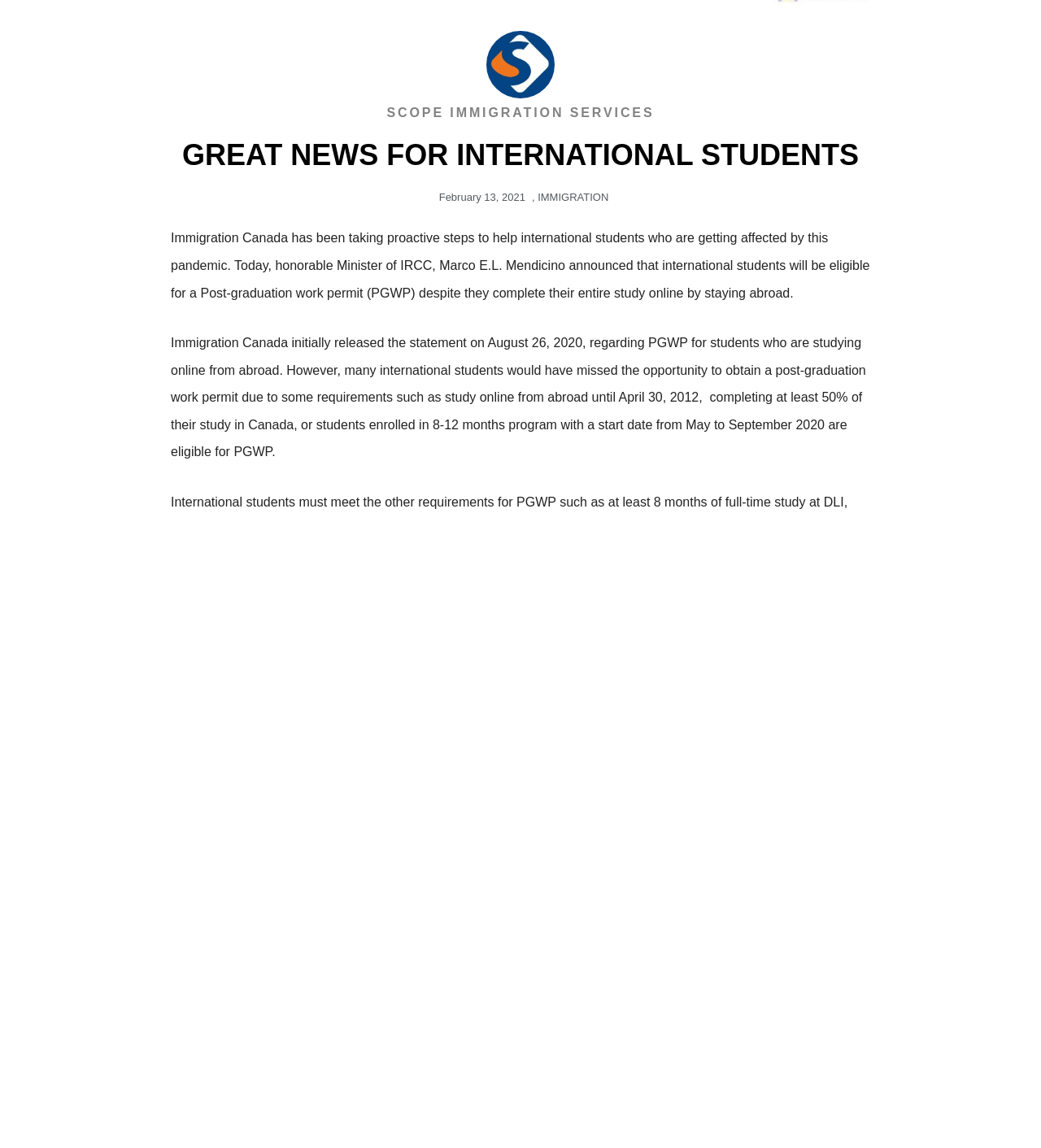Please predict the bounding box coordinates (top-left x, top-left y, bottom-right x, bottom-right y) for the UI element in the screenshot that fits the description: aria-label="Share on twitter"

[0.687, 0.645, 0.716, 0.671]